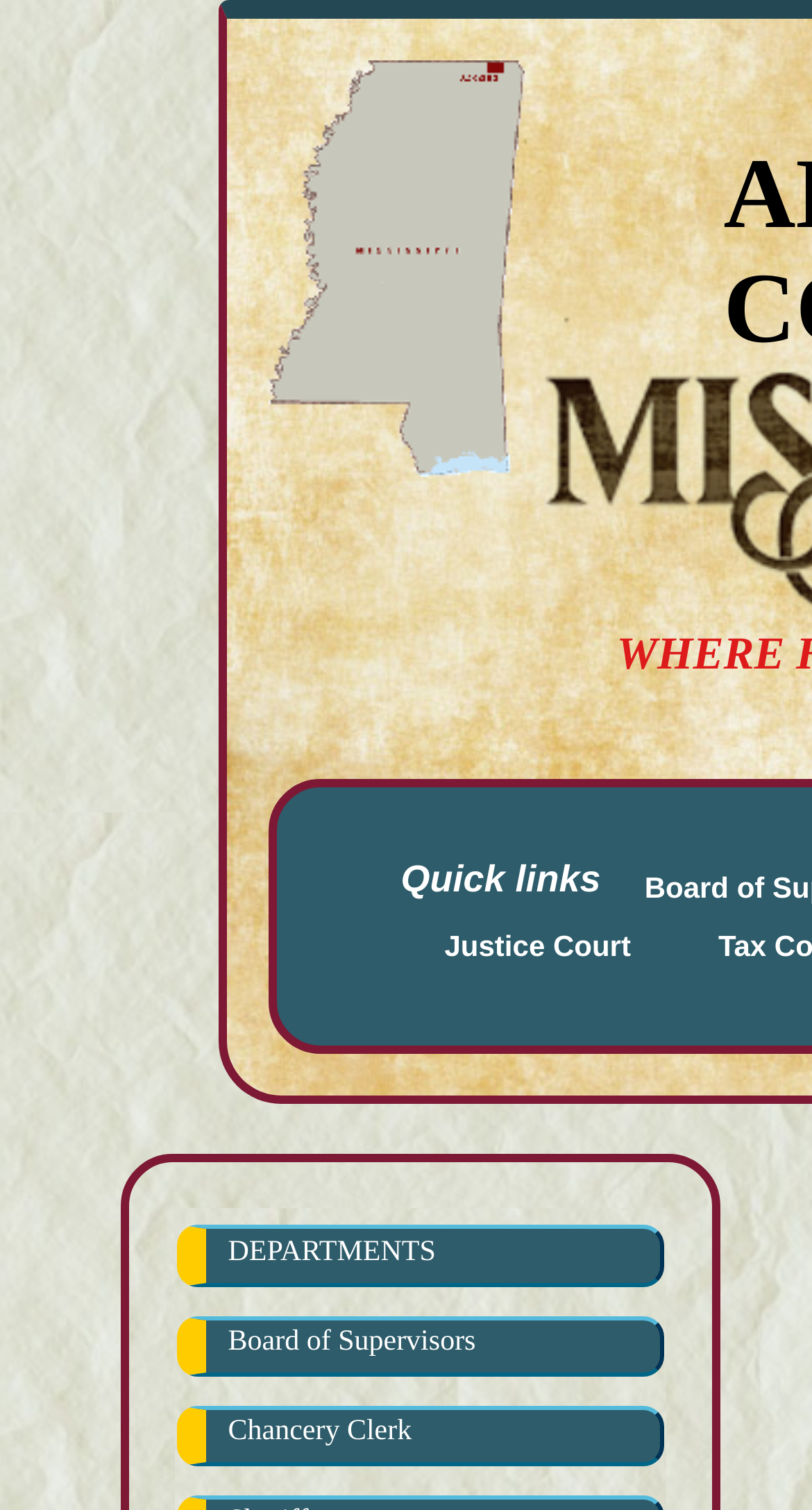Find and provide the bounding box coordinates for the UI element described here: "Board of Supervisors". The coordinates should be given as four float numbers between 0 and 1: [left, top, right, bottom].

[0.218, 0.871, 0.817, 0.911]